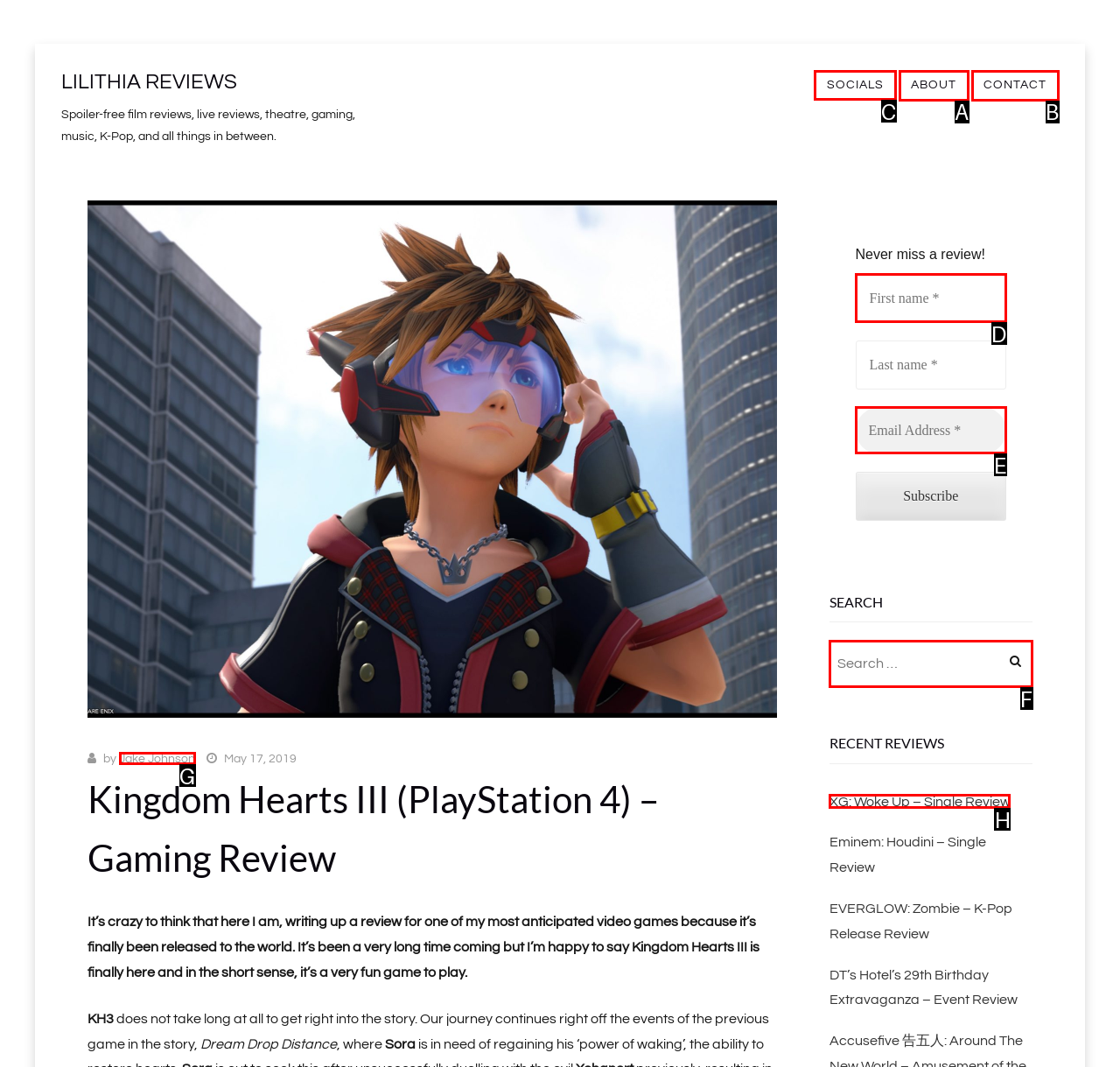Identify the letter of the correct UI element to fulfill the task: Check out the 'SOCIALS' page from the given options in the screenshot.

C